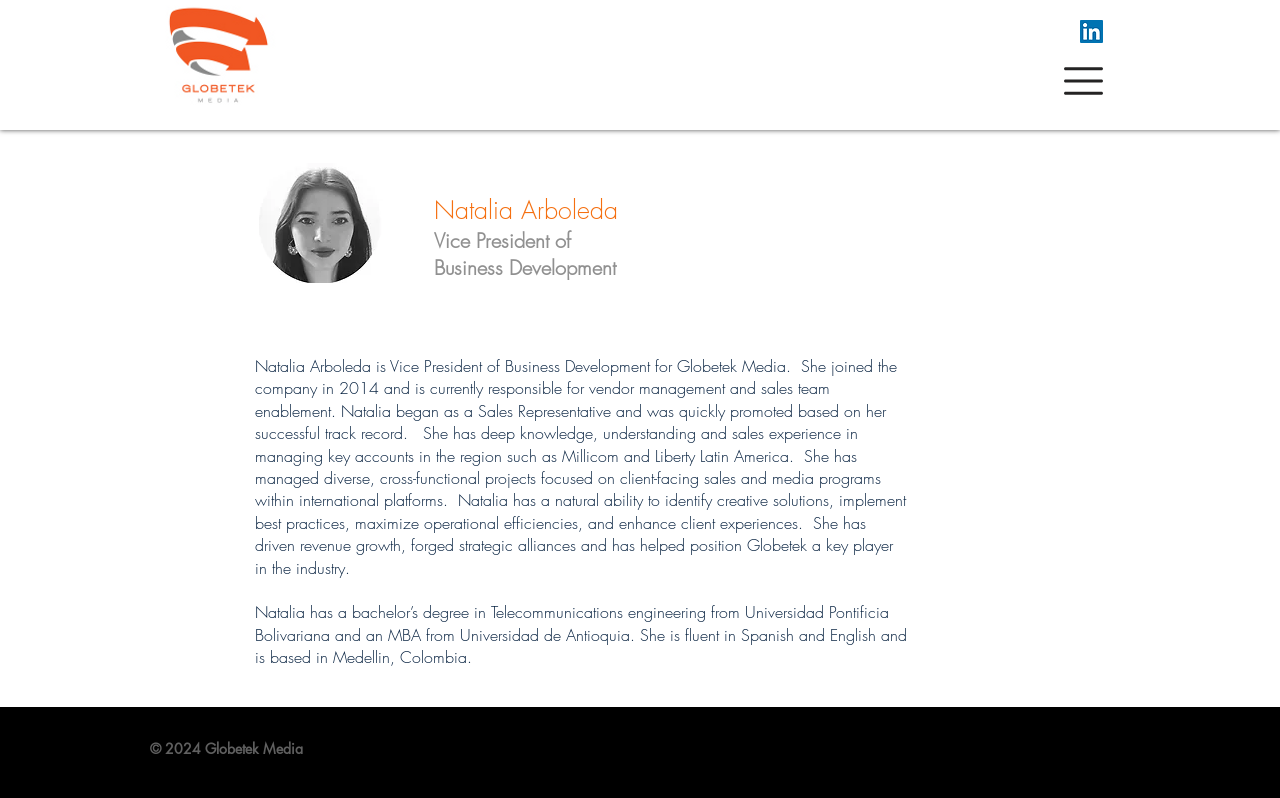Answer the question below with a single word or a brief phrase: 
What is Natalia Arboleda's job title?

Vice President of Business Development